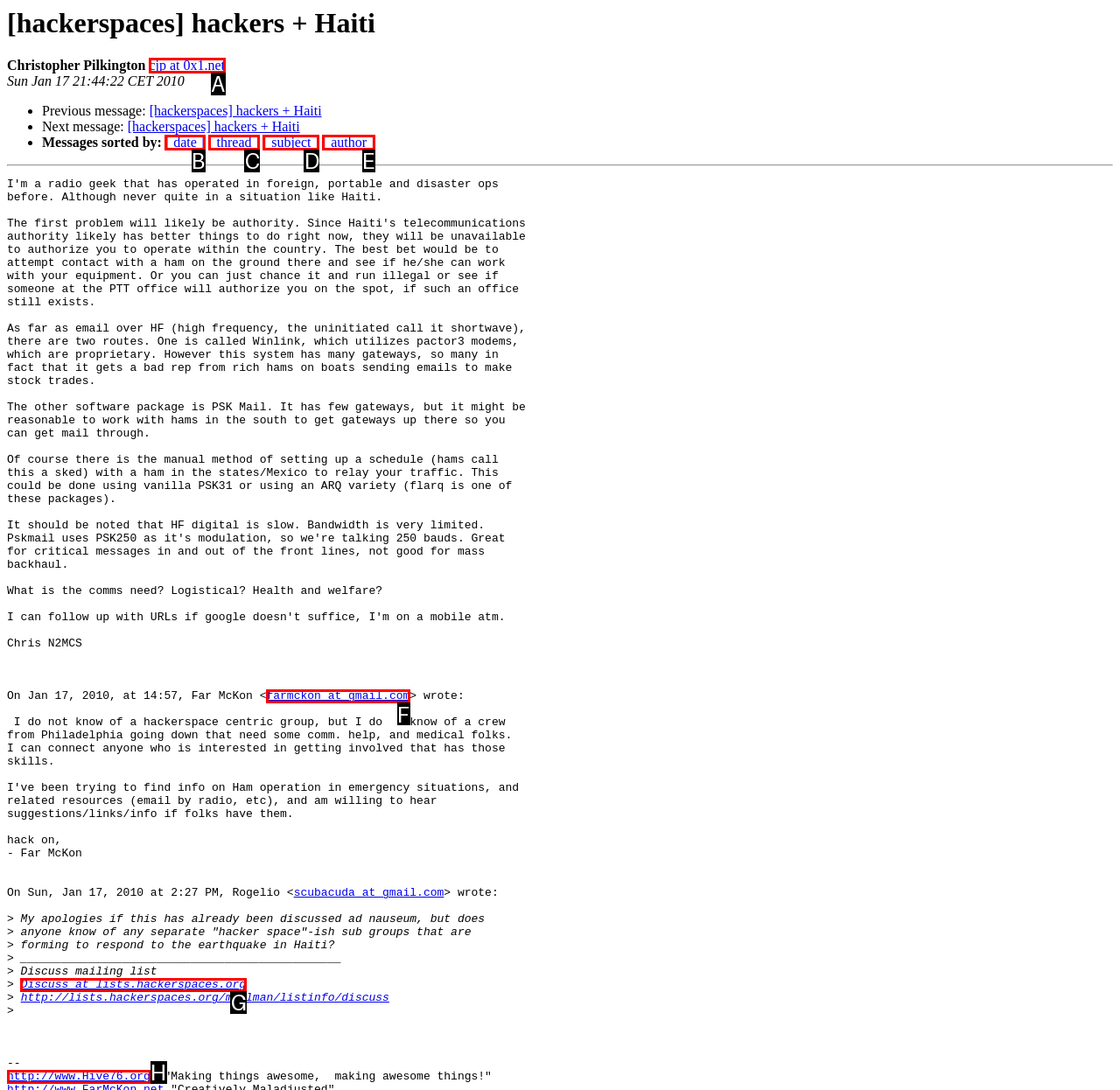Identify the correct lettered option to click in order to perform this task: Contact farmckon at gmail.com. Respond with the letter.

F